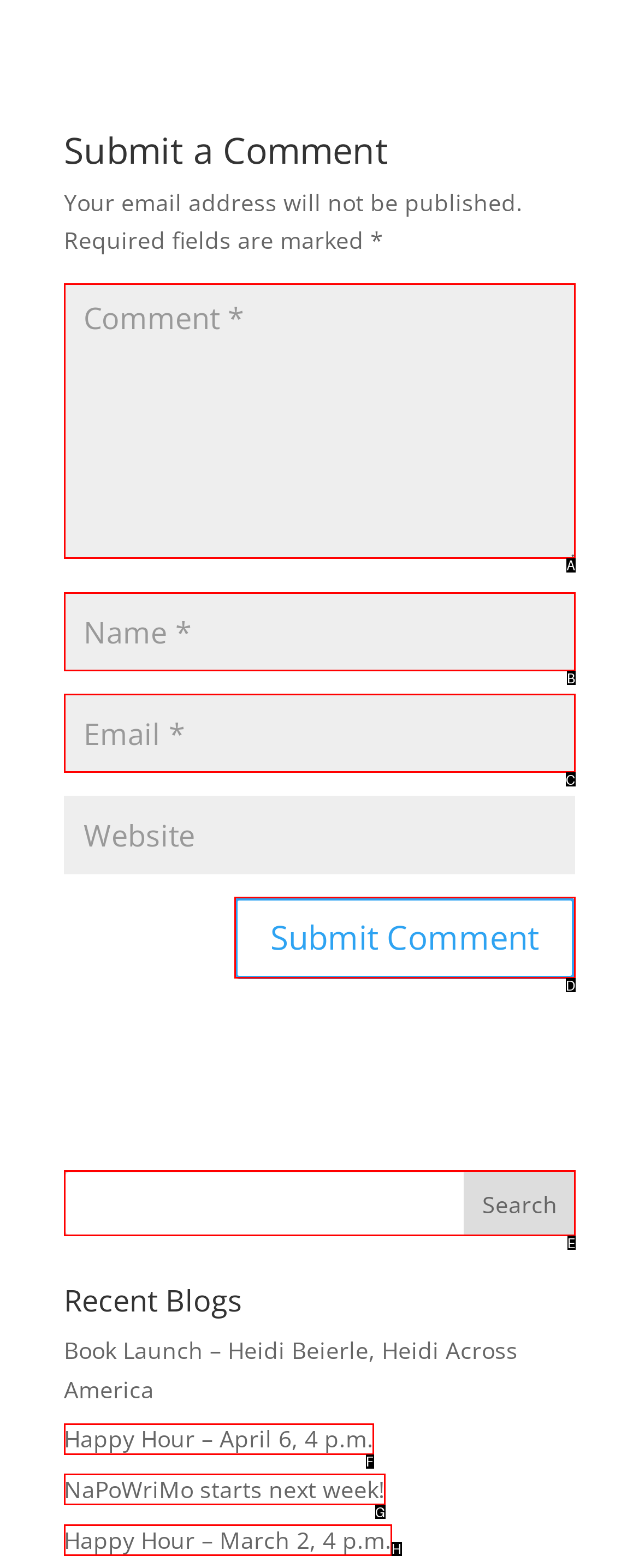Please indicate which HTML element to click in order to fulfill the following task: submit a comment Respond with the letter of the chosen option.

D